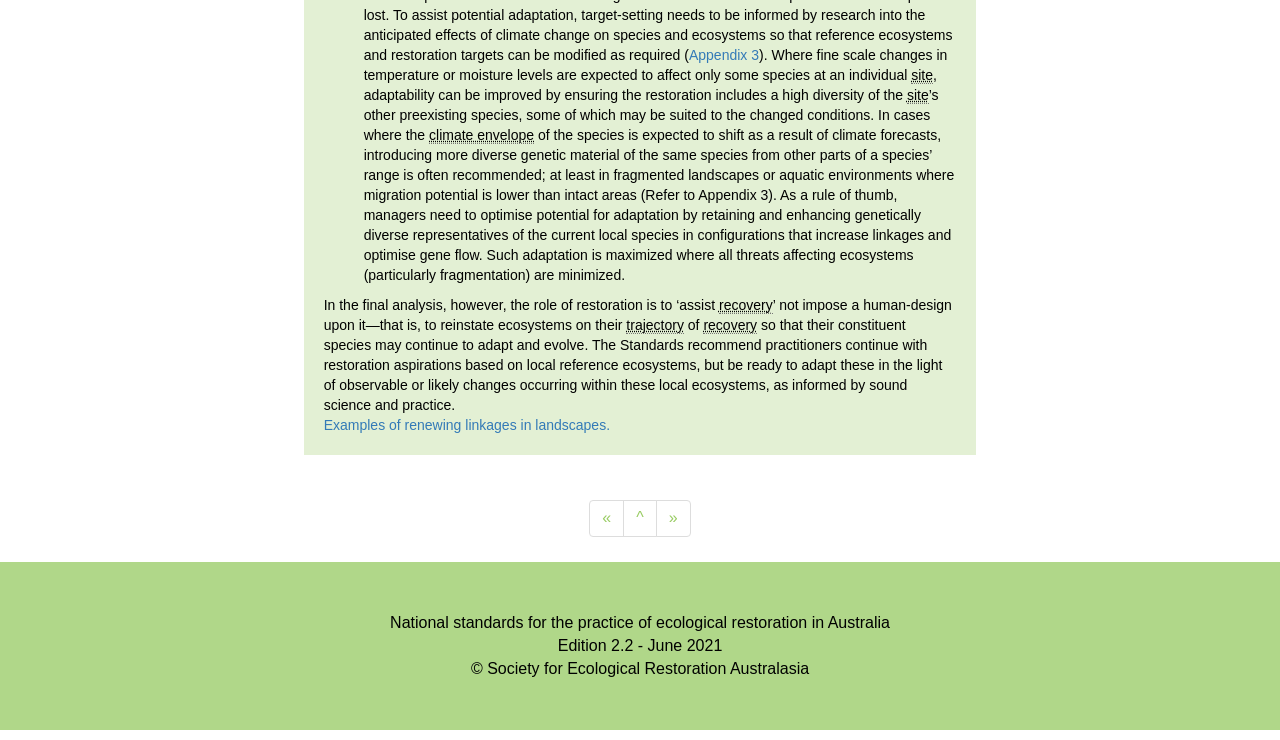Please reply to the following question using a single word or phrase: 
What can improve adaptability in restoration?

High diversity of species